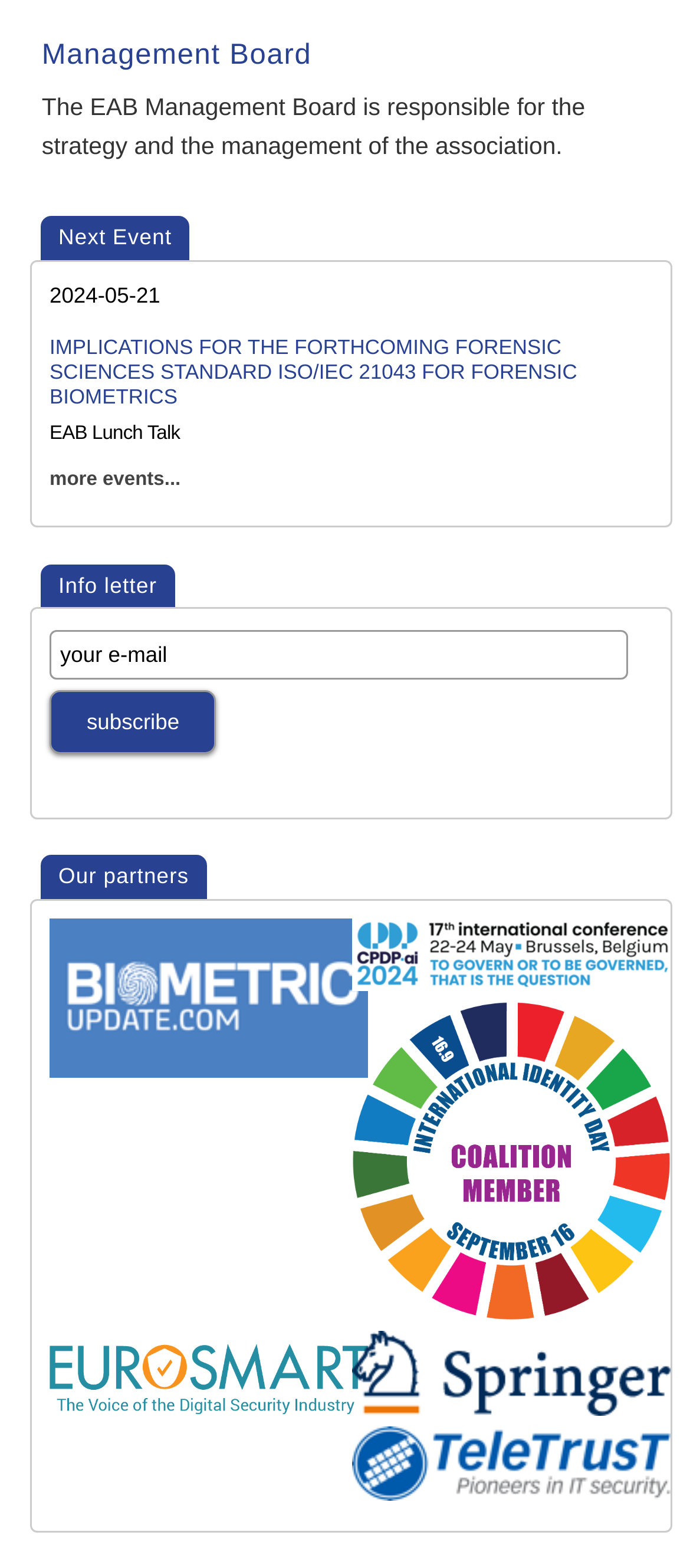Find the bounding box coordinates of the area that needs to be clicked in order to achieve the following instruction: "check the EUROSMART Logo". The coordinates should be specified as four float numbers between 0 and 1, i.e., [left, top, right, bottom].

[0.072, 0.87, 0.533, 0.886]